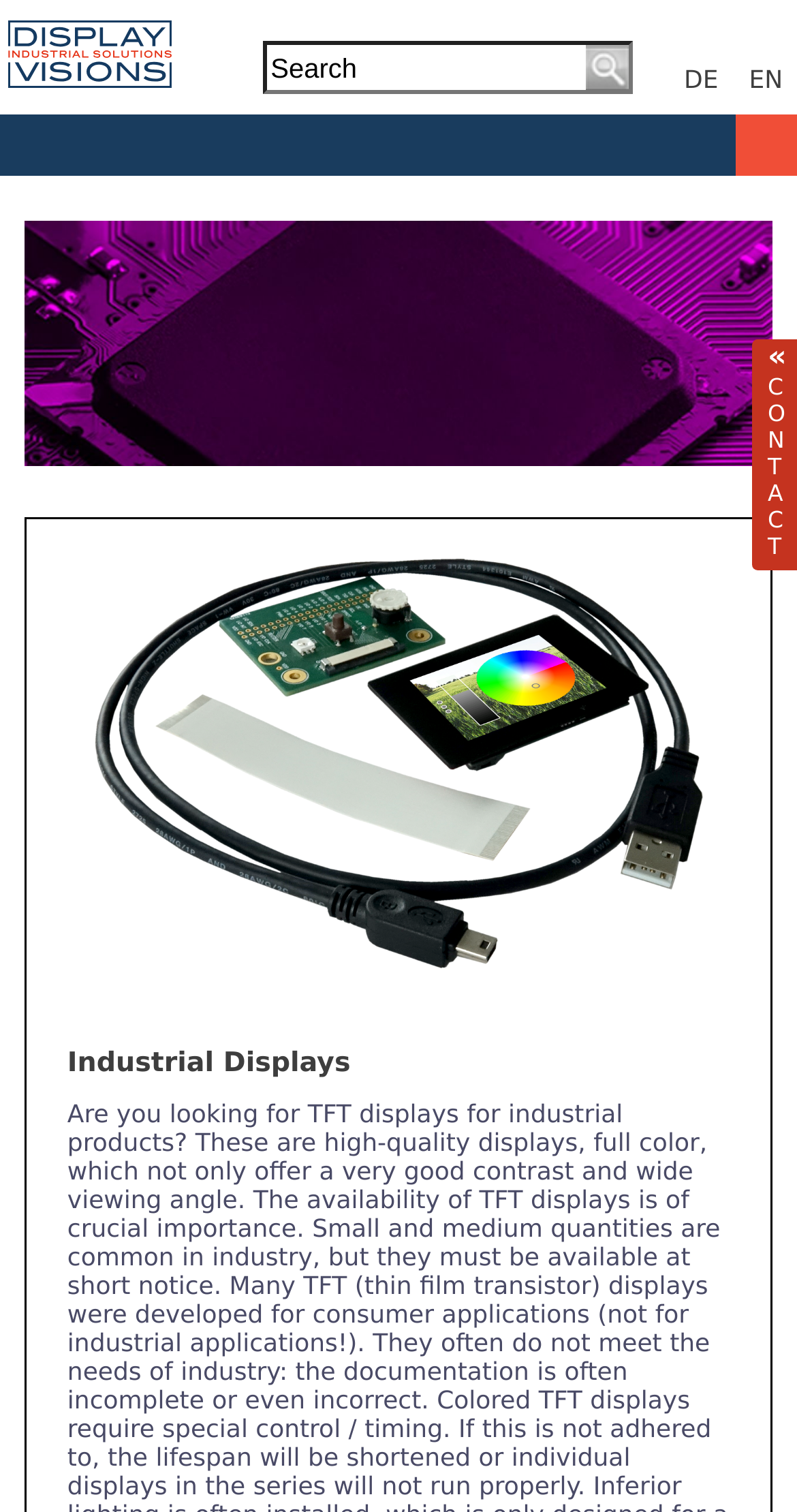Find the bounding box coordinates of the clickable area that will achieve the following instruction: "Change language to English".

[0.94, 0.043, 0.982, 0.062]